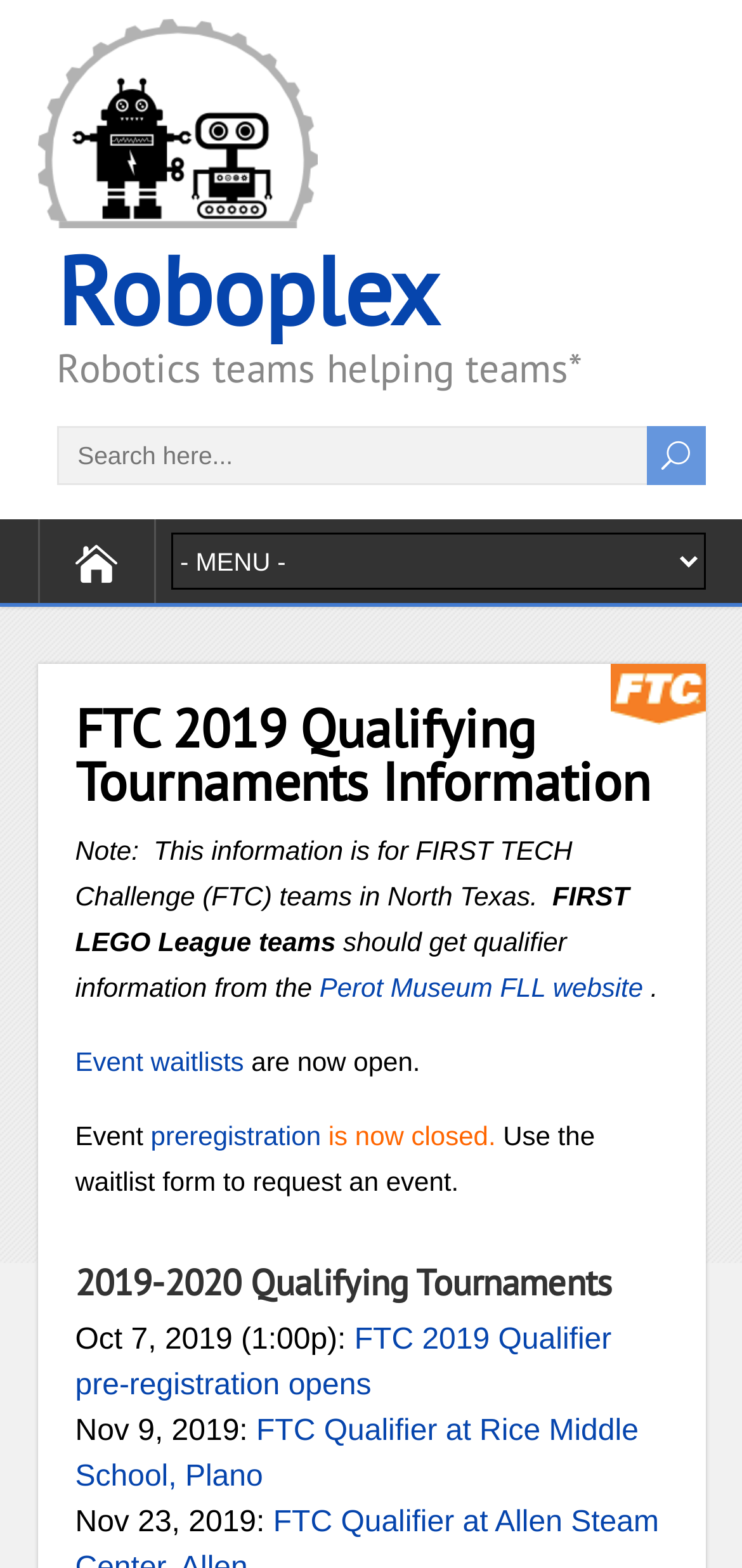Please identify the bounding box coordinates of the region to click in order to complete the task: "View FTC Qualifier at Rice Middle School, Plano". The coordinates must be four float numbers between 0 and 1, specified as [left, top, right, bottom].

[0.101, 0.902, 0.861, 0.952]